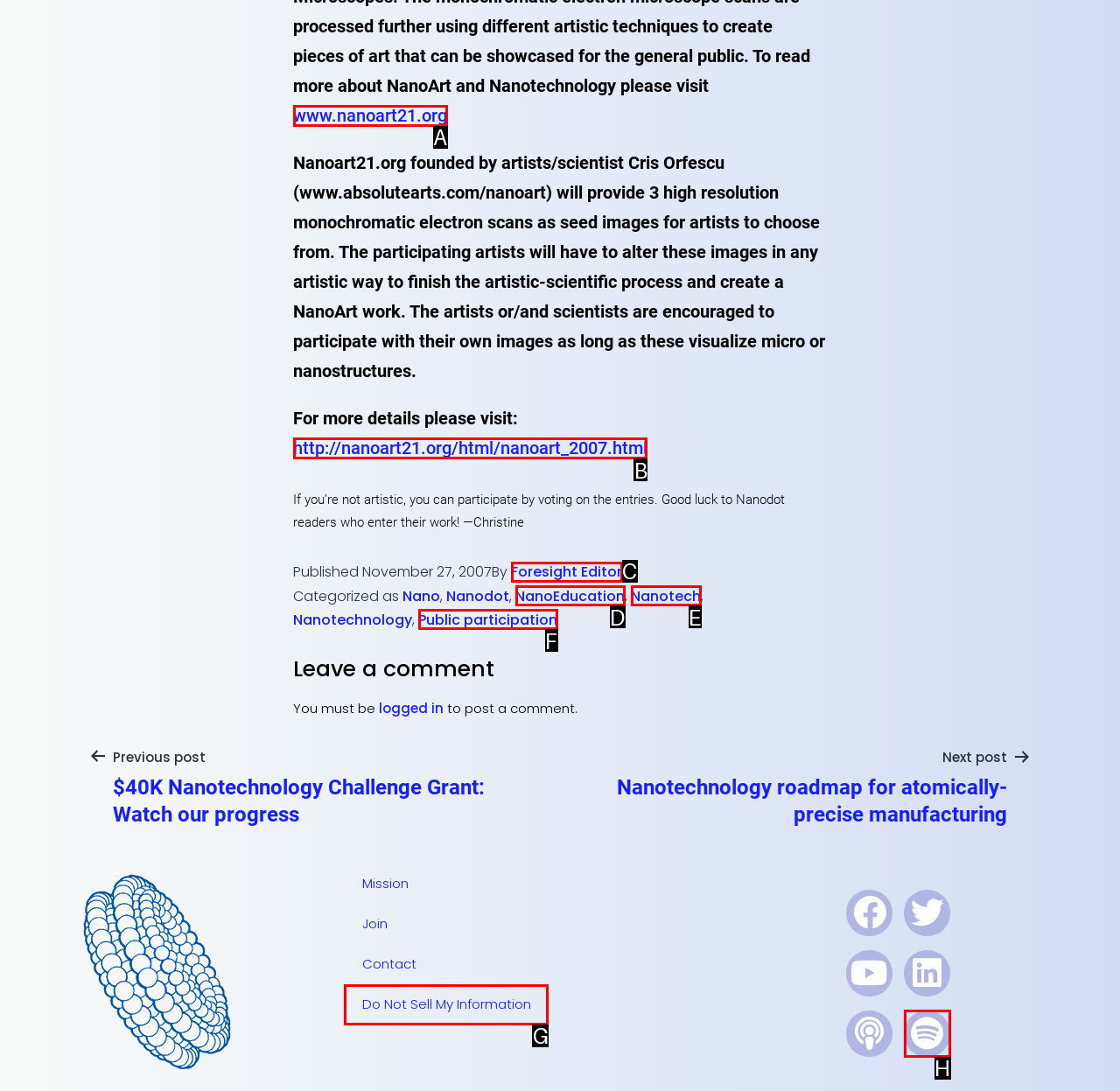To complete the task: Read more about the NanoArt 2007 project, select the appropriate UI element to click. Respond with the letter of the correct option from the given choices.

B